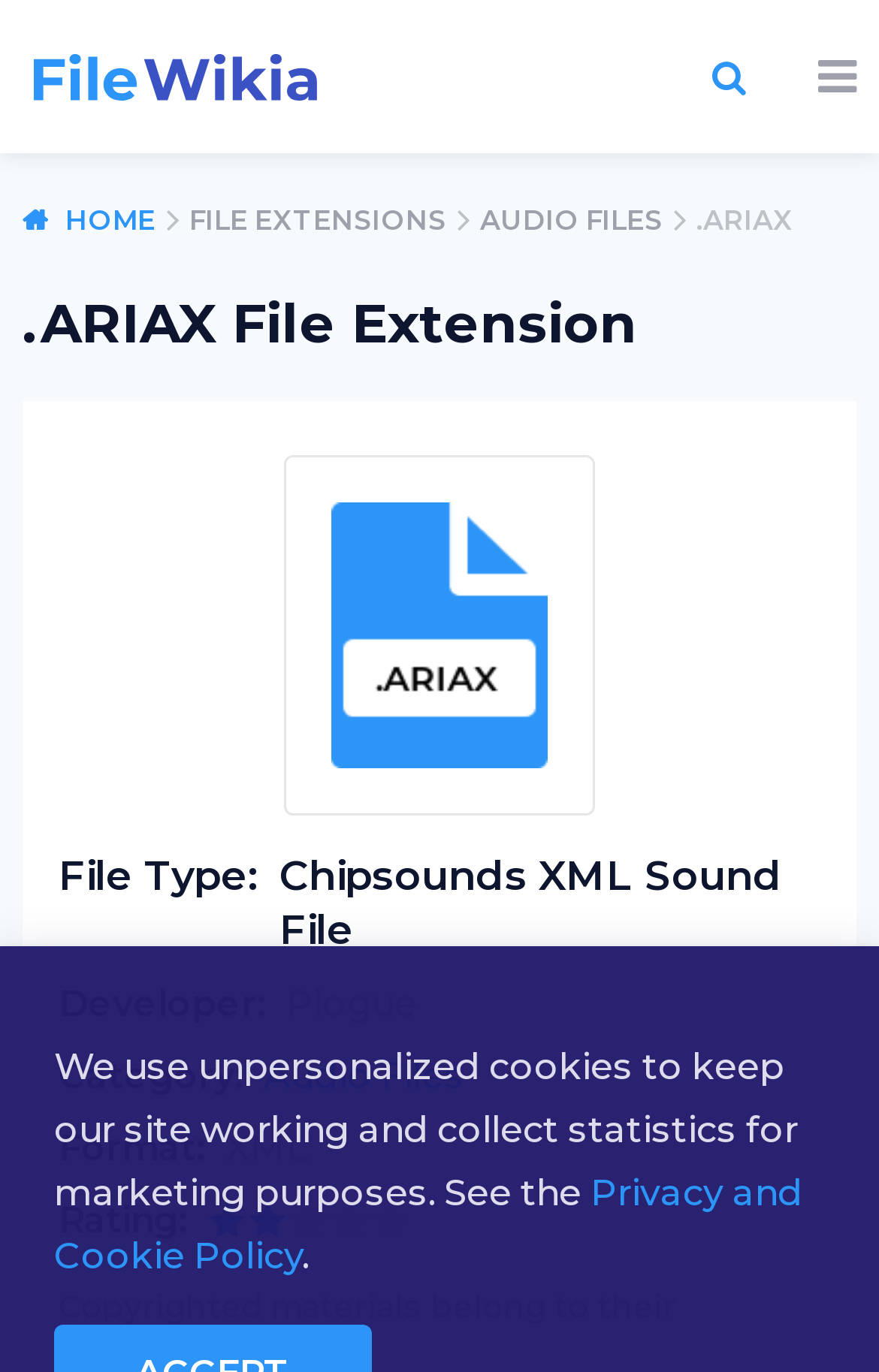Find the bounding box coordinates for the element described here: "Home".

[0.026, 0.148, 0.177, 0.172]